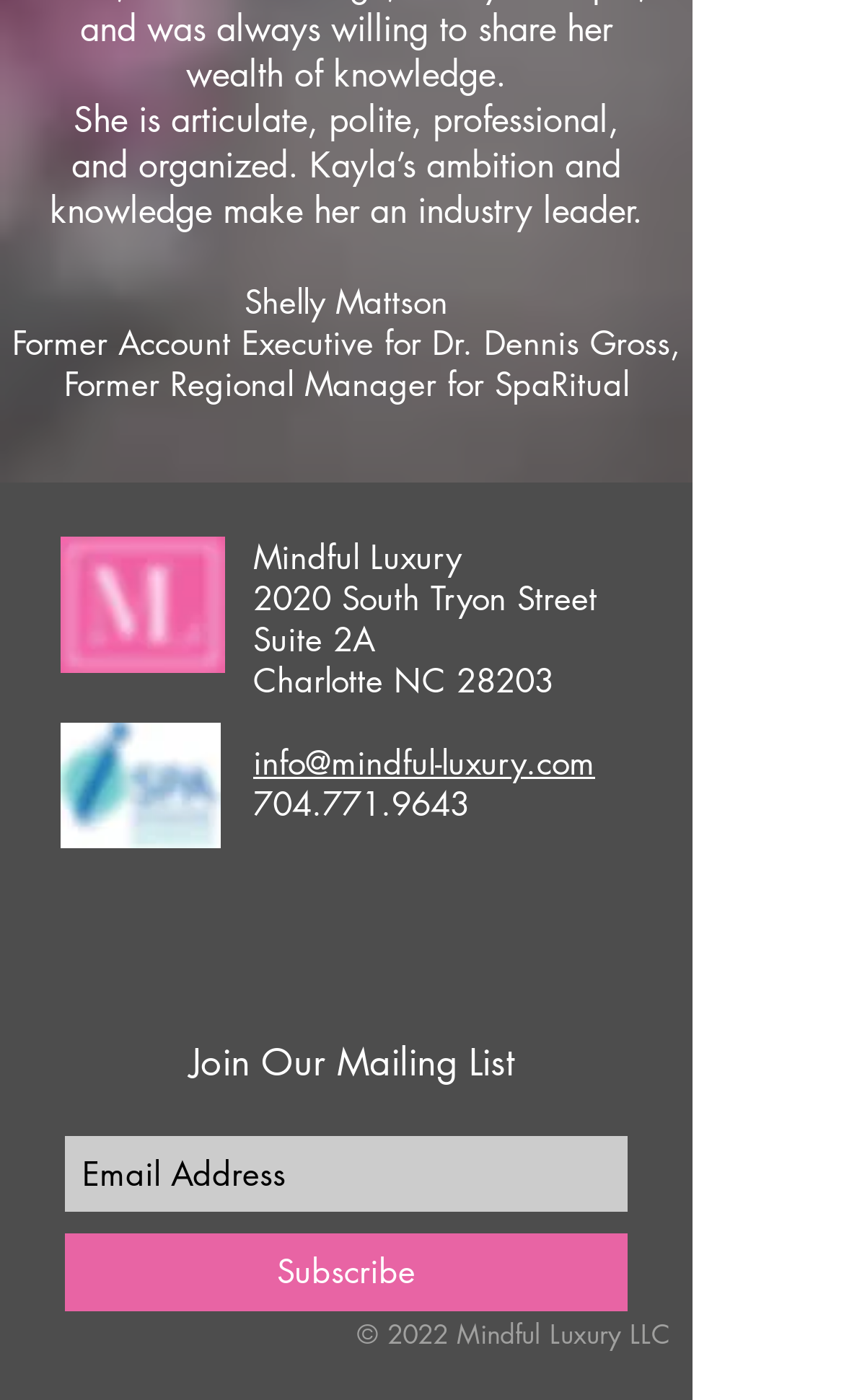What is the name of the company?
Look at the image and respond with a one-word or short-phrase answer.

Mindful Luxury LLC